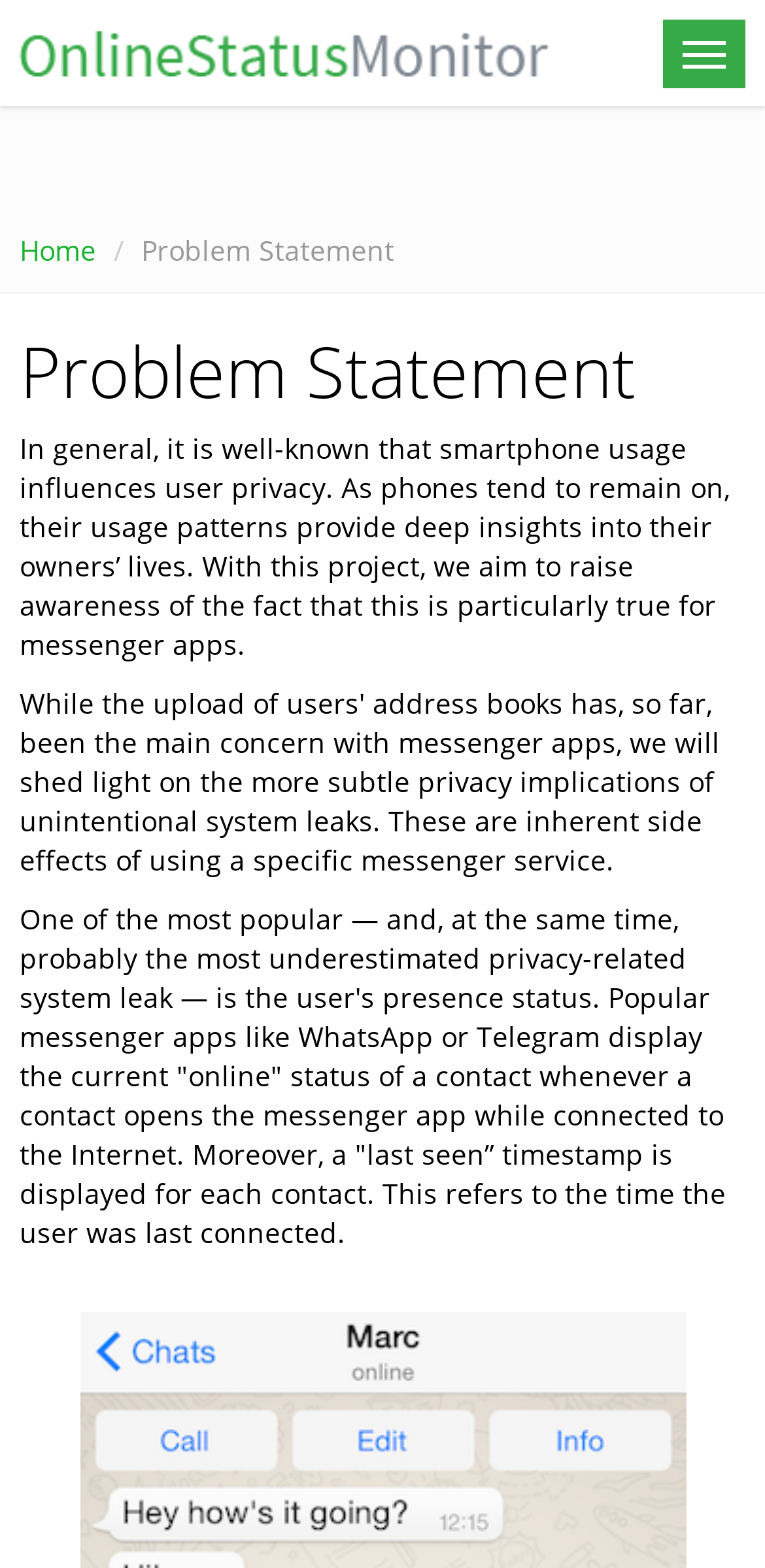Give a one-word or phrase response to the following question: What is the purpose of this project?

Raise awareness